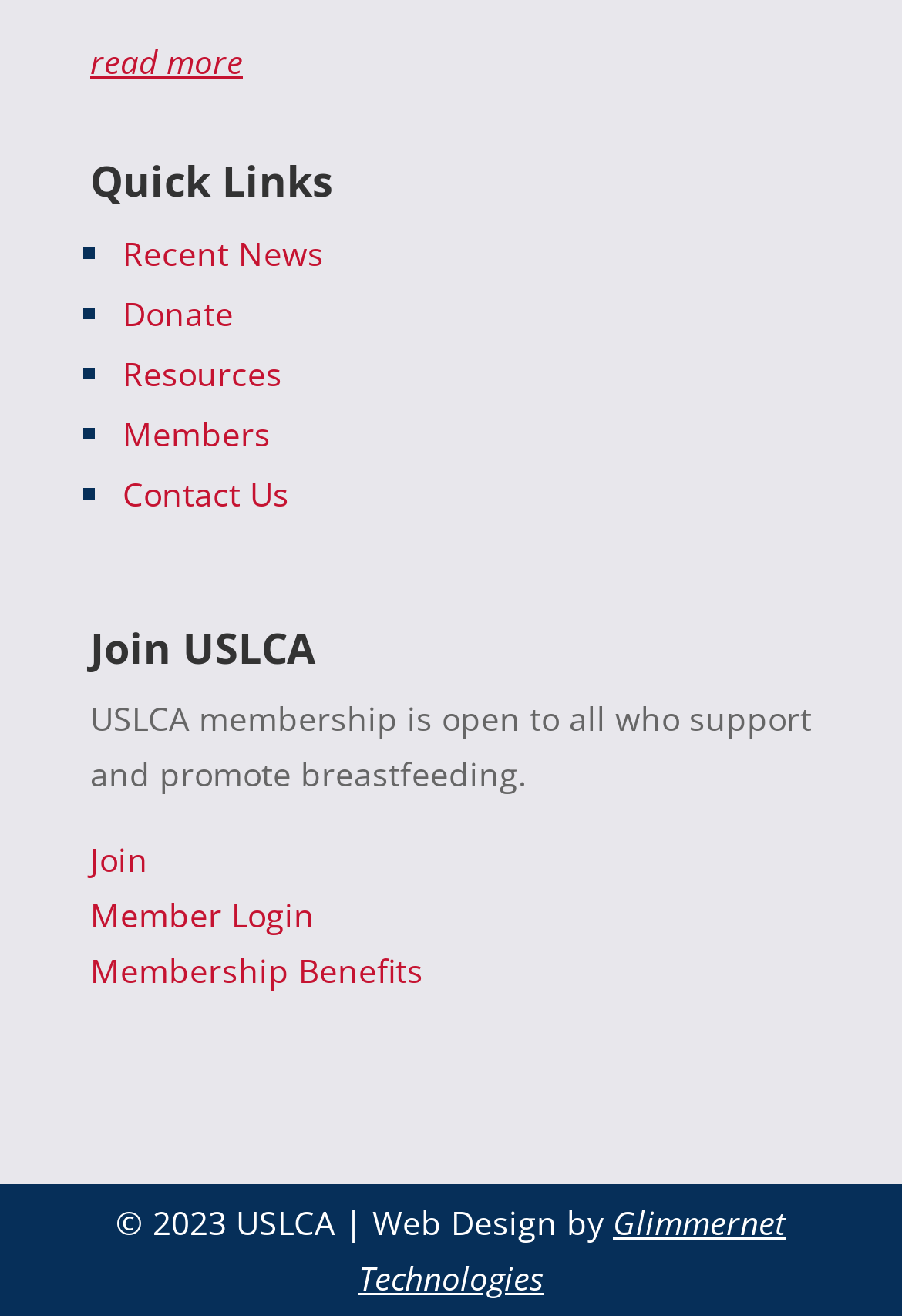Can you specify the bounding box coordinates for the region that should be clicked to fulfill this instruction: "Learn about vexillological symbols".

None